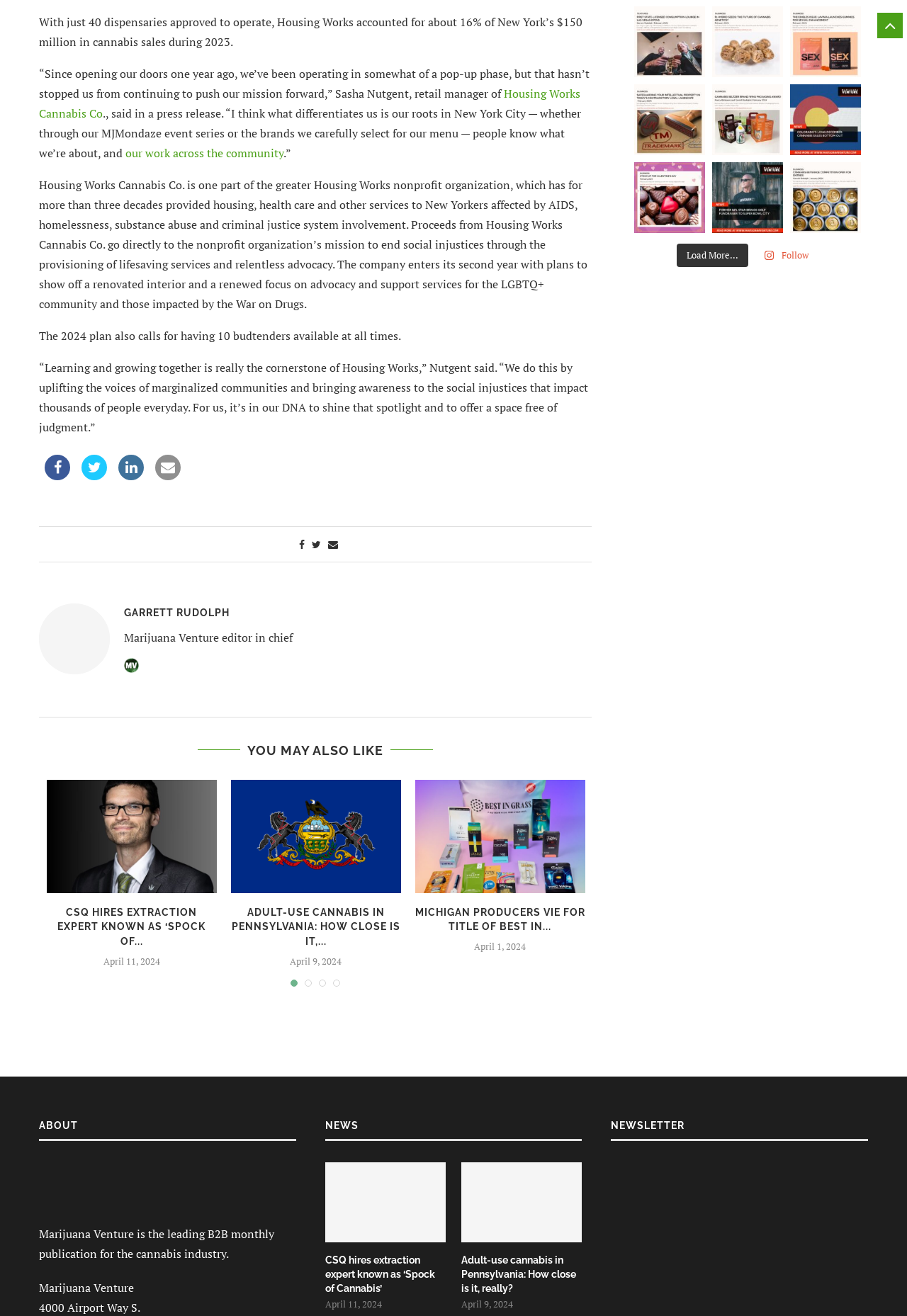What is the name of the cannabis company mentioned in the article?
Answer the question with a detailed and thorough explanation.

I found the answer by reading the article and identifying the company name mentioned in the text. The company name is 'Housing Works Cannabis Co.' which is mentioned in the first paragraph of the article.